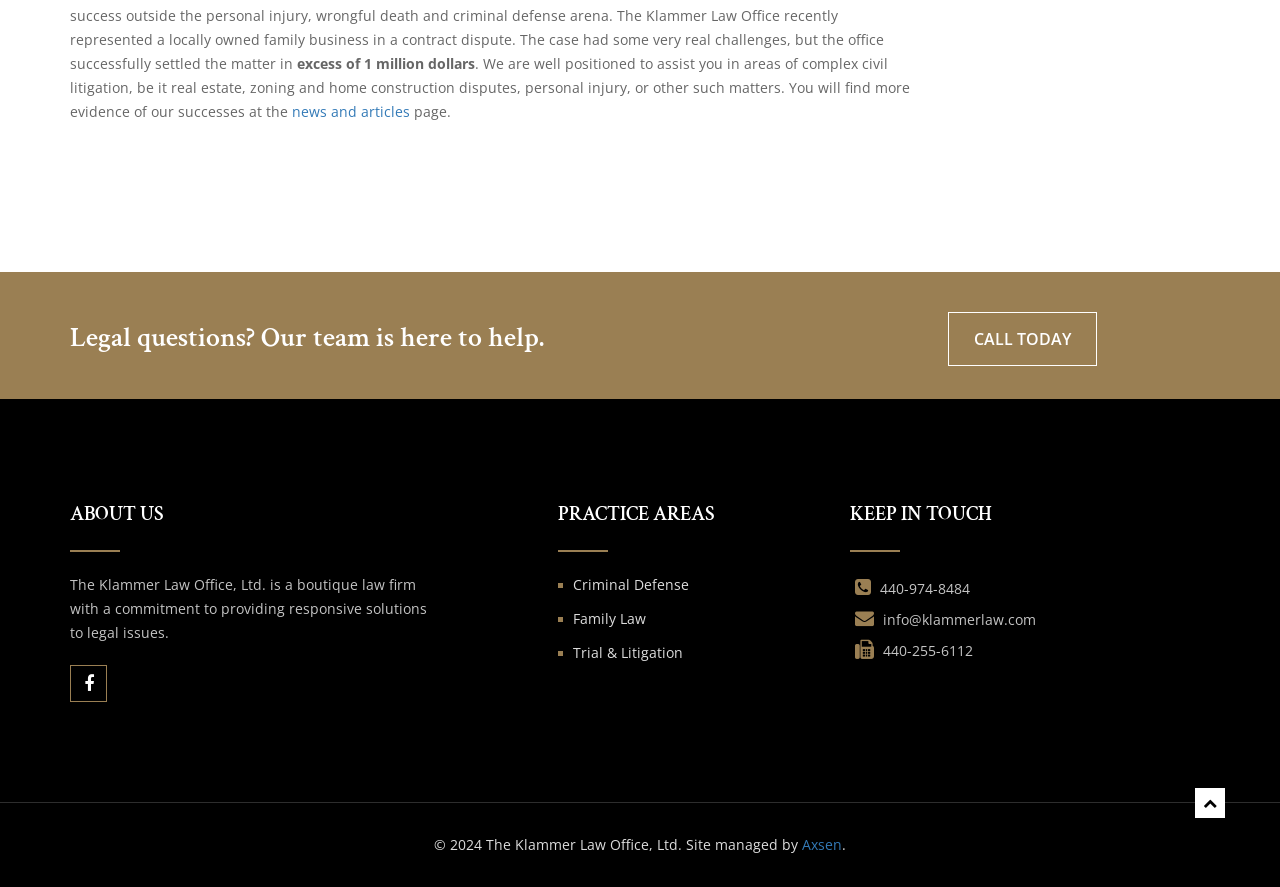How can I read more about the firm's successes?
Provide a detailed answer to the question using information from the image.

I found the link to the 'news and articles' page by looking at the link element with the text 'news and articles' which is located near the top of the page, indicating that it is a page where I can read more about the firm's successes.